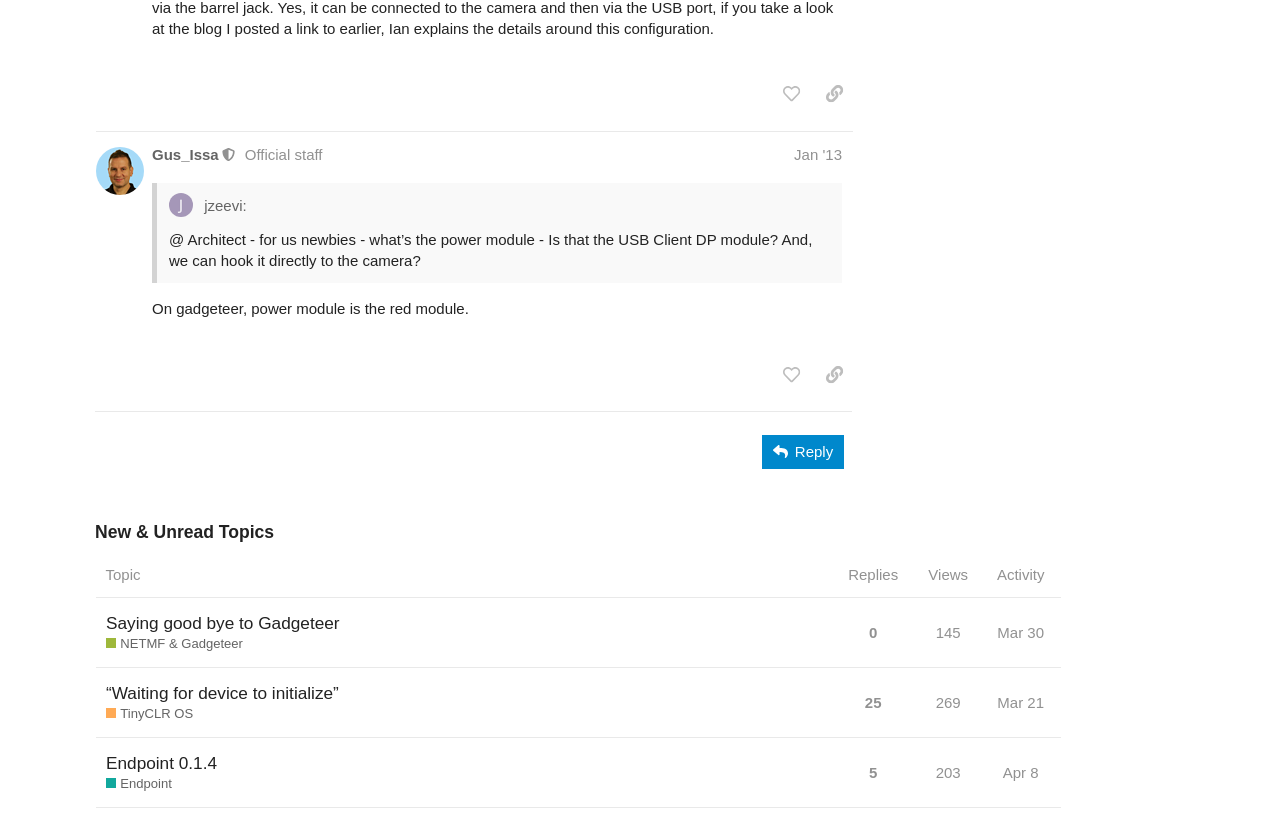Identify the bounding box coordinates of the clickable region required to complete the instruction: "Read the article 'Everybody loves a smile!' ". The coordinates should be given as four float numbers within the range of 0 and 1, i.e., [left, top, right, bottom].

None